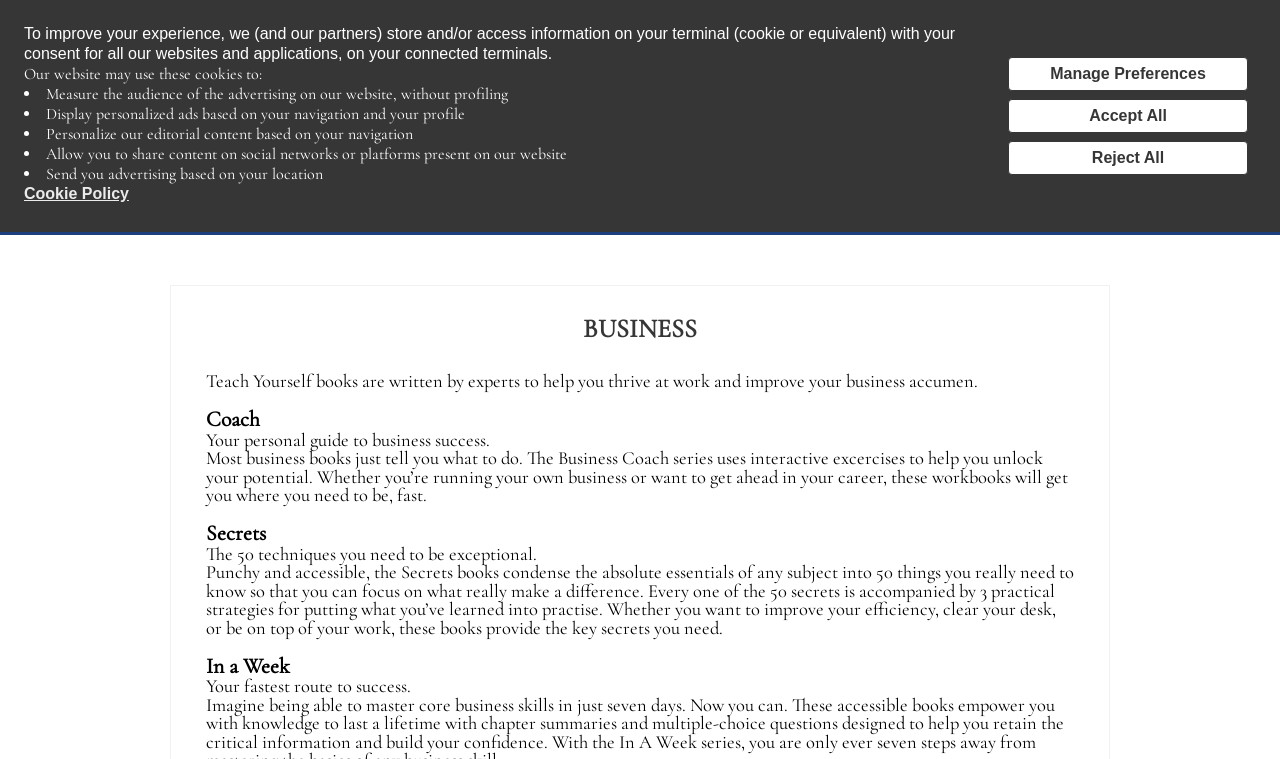Please find and report the bounding box coordinates of the element to click in order to perform the following action: "Learn more about the Coach series". The coordinates should be expressed as four float numbers between 0 and 1, in the format [left, top, right, bottom].

[0.161, 0.539, 0.839, 0.567]